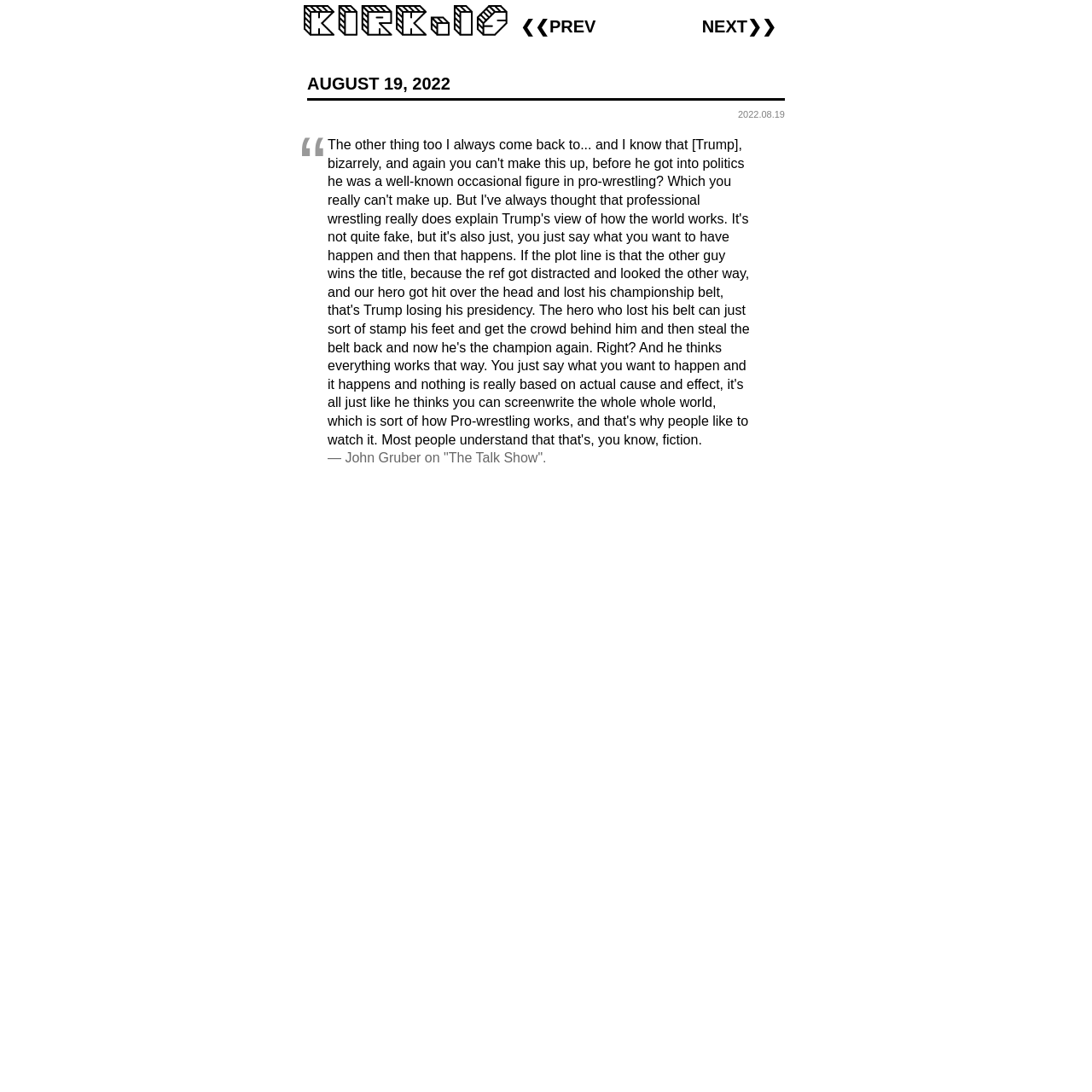What is the vertical position of the blockquote element relative to the heading element?
Kindly offer a detailed explanation using the data available in the image.

I compared the y1 and y2 coordinates of the blockquote element and the heading element, and determined that the blockquote element is located below the heading element.